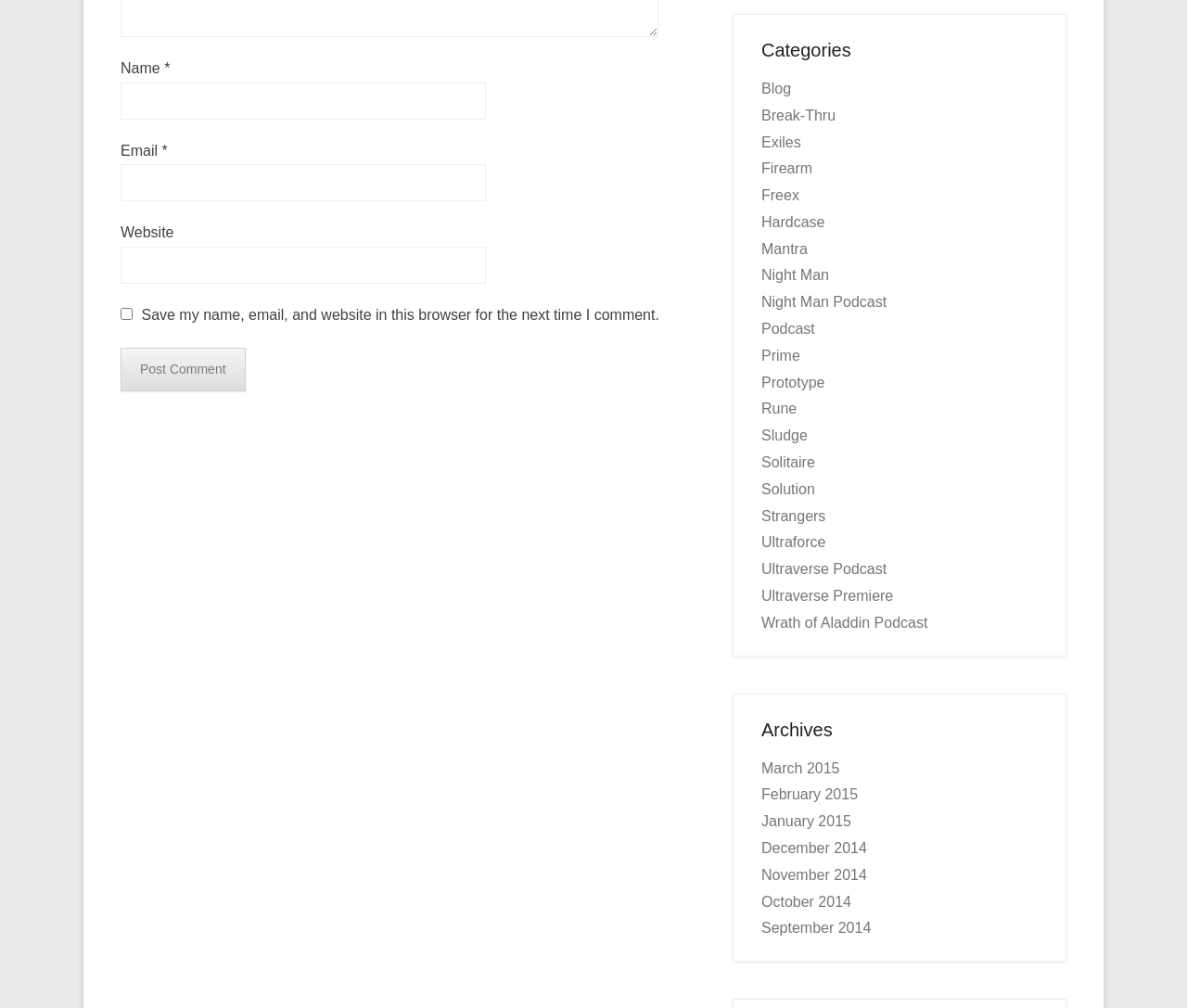Given the element description "September 2014" in the screenshot, predict the bounding box coordinates of that UI element.

[0.641, 0.913, 0.734, 0.929]